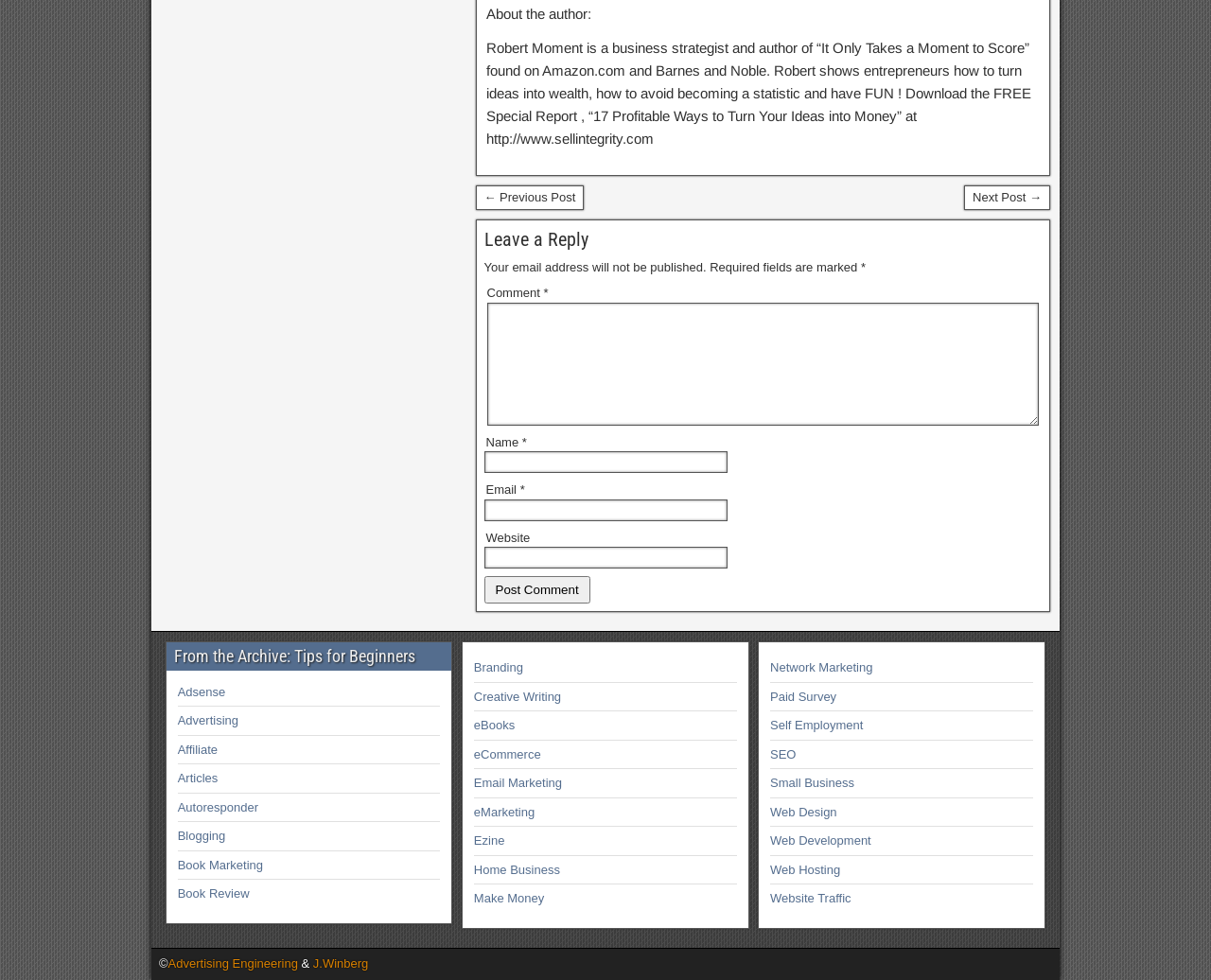Refer to the screenshot and answer the following question in detail:
What is the copyright information at the bottom of the page?

The copyright information is located at the bottom of the page and is denoted by the symbol '©' followed by the text 'Advertising Engineering'.